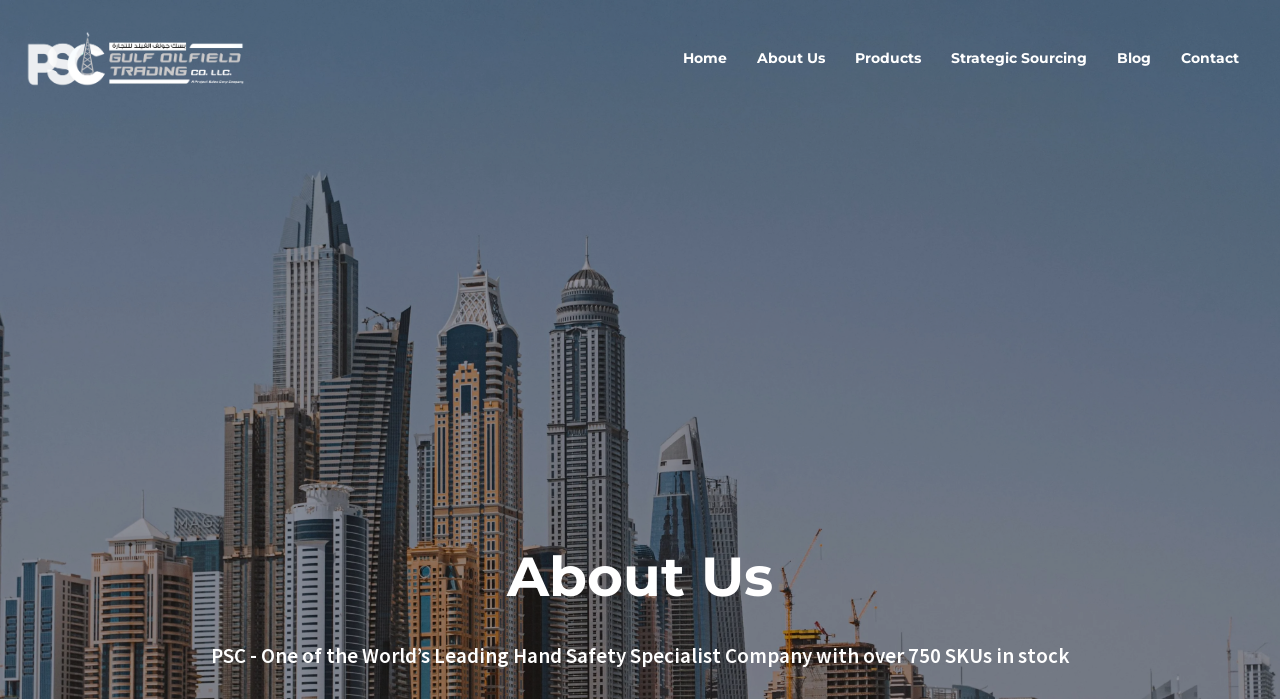What is the name of the company?
Using the image as a reference, answer the question with a short word or phrase.

PSC Dubai